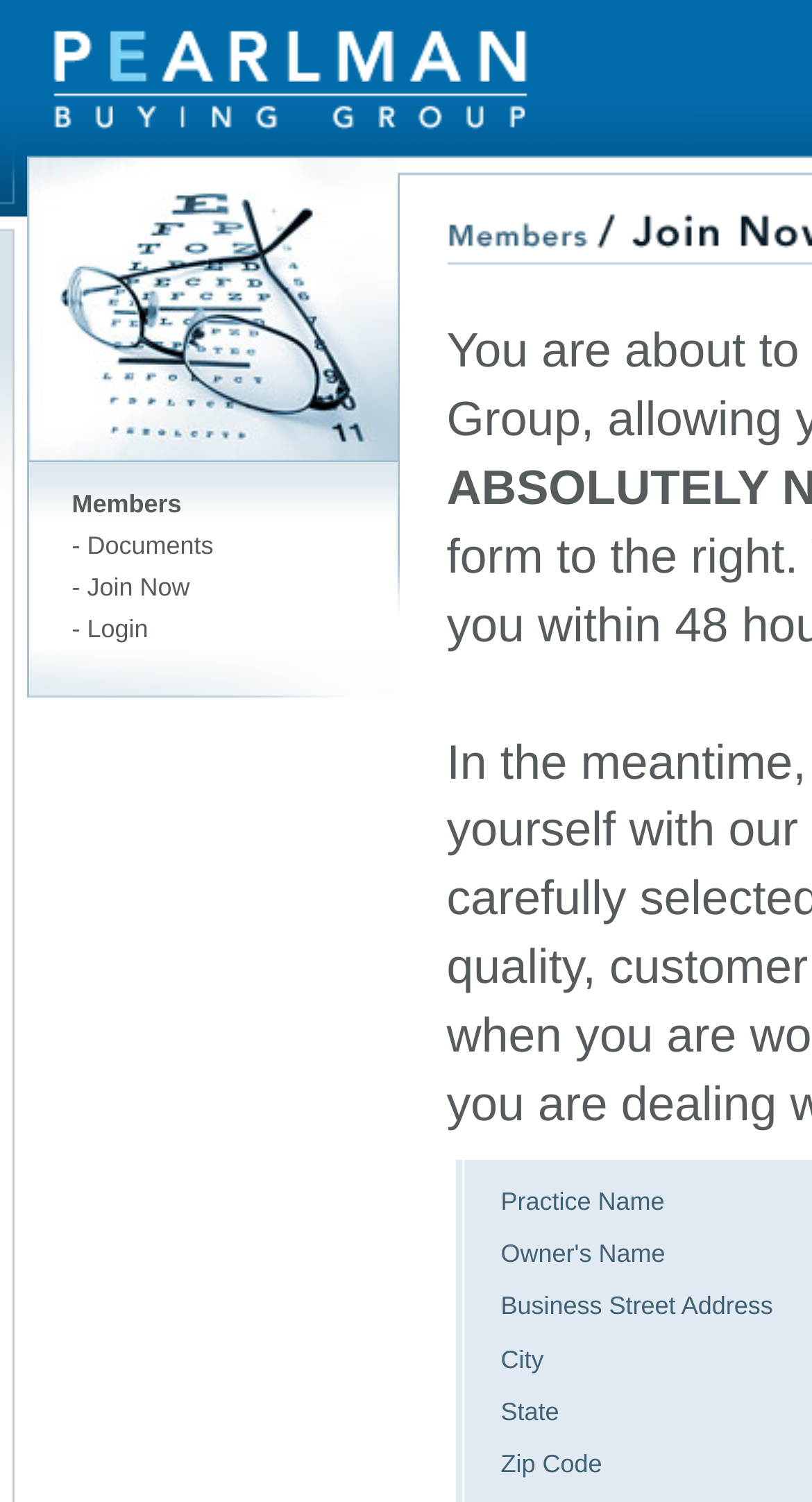Identify the bounding box of the UI element that matches this description: "Members".

[0.088, 0.326, 0.224, 0.345]